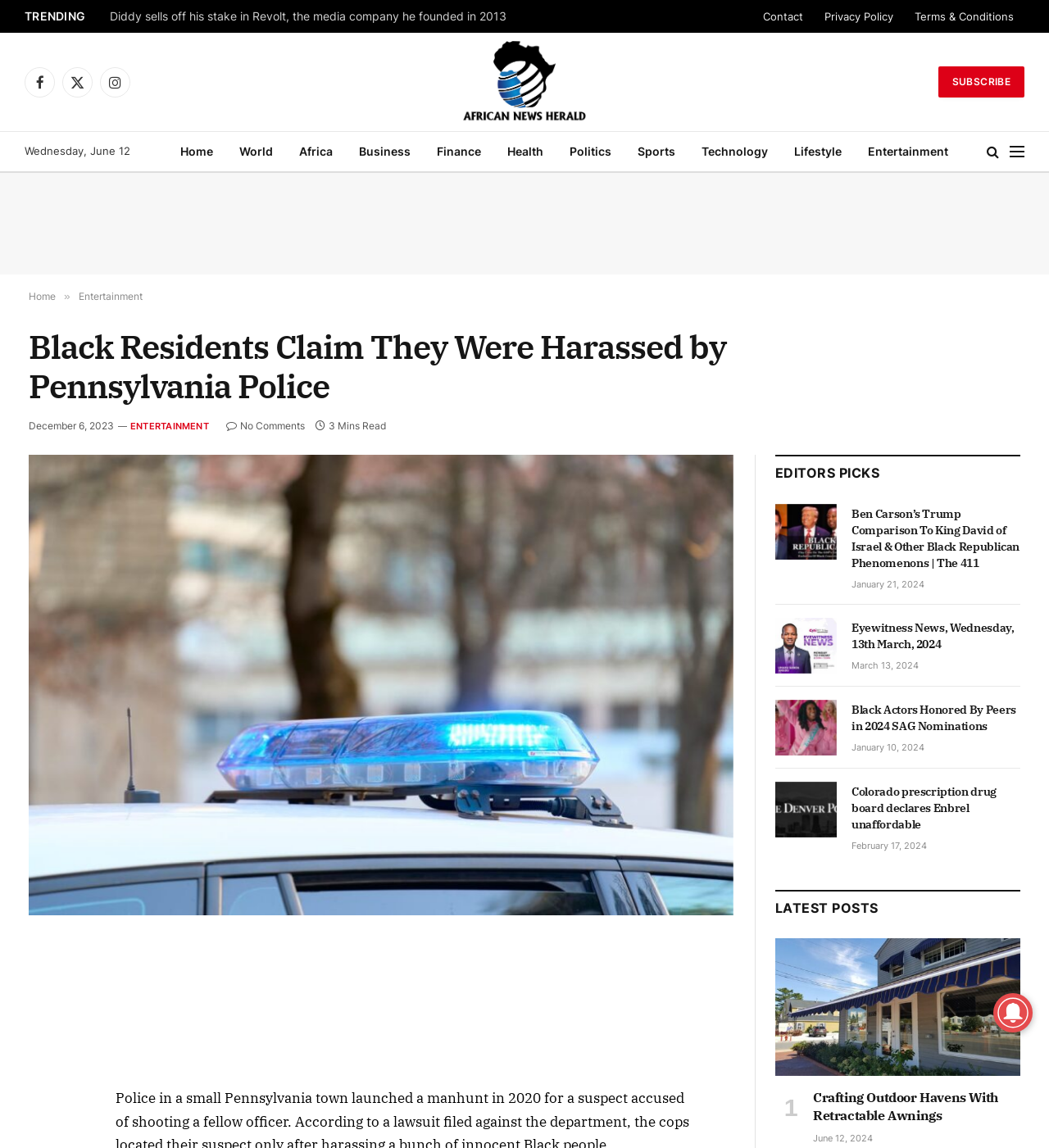Determine the bounding box coordinates for the HTML element mentioned in the following description: "Home". The coordinates should be a list of four floats ranging from 0 to 1, represented as [left, top, right, bottom].

None